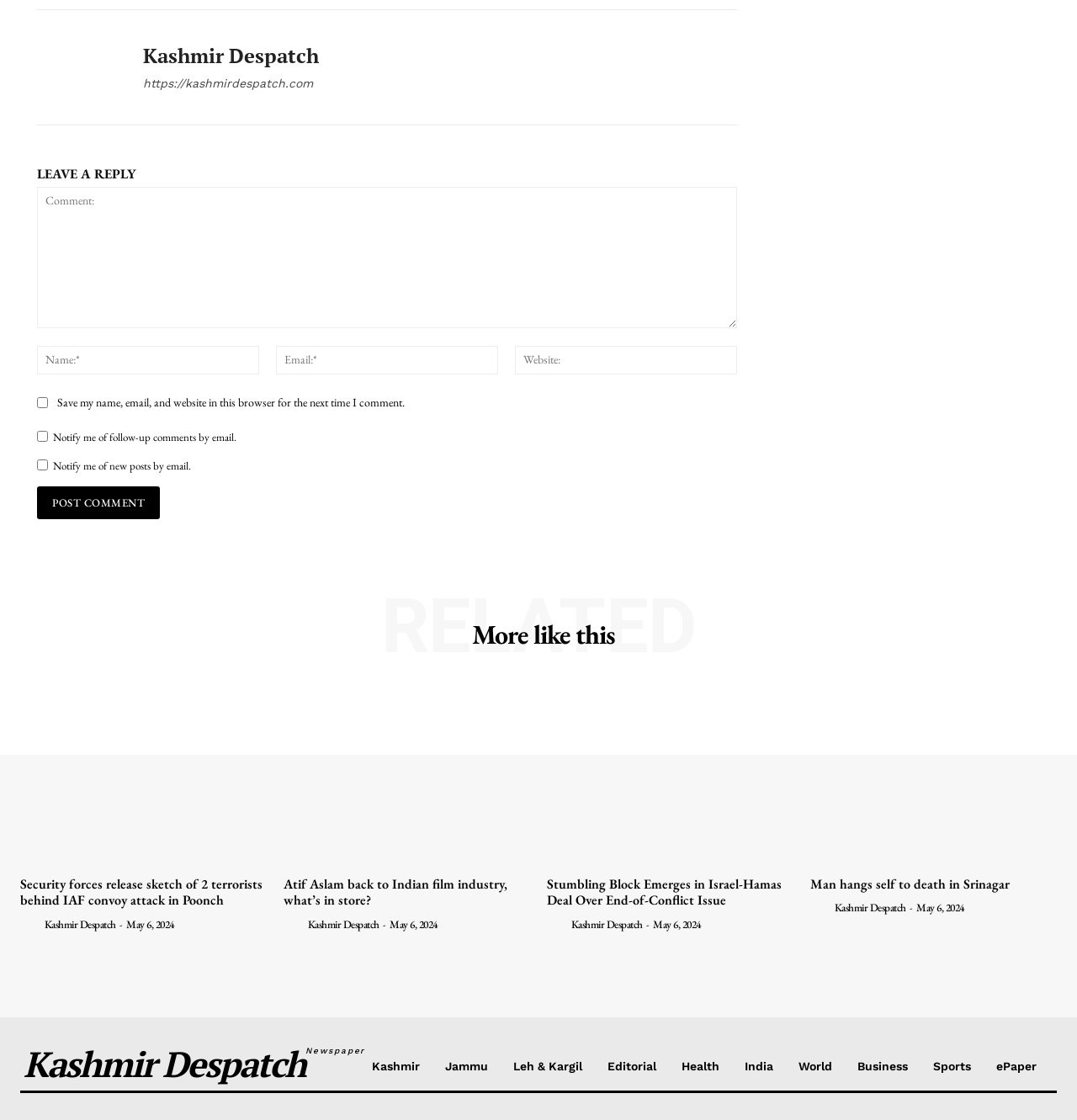What is the date of the article 'Atif Aslam back to Indian film industry, what’s in store?'?
Look at the image and respond with a single word or a short phrase.

May 6, 2024